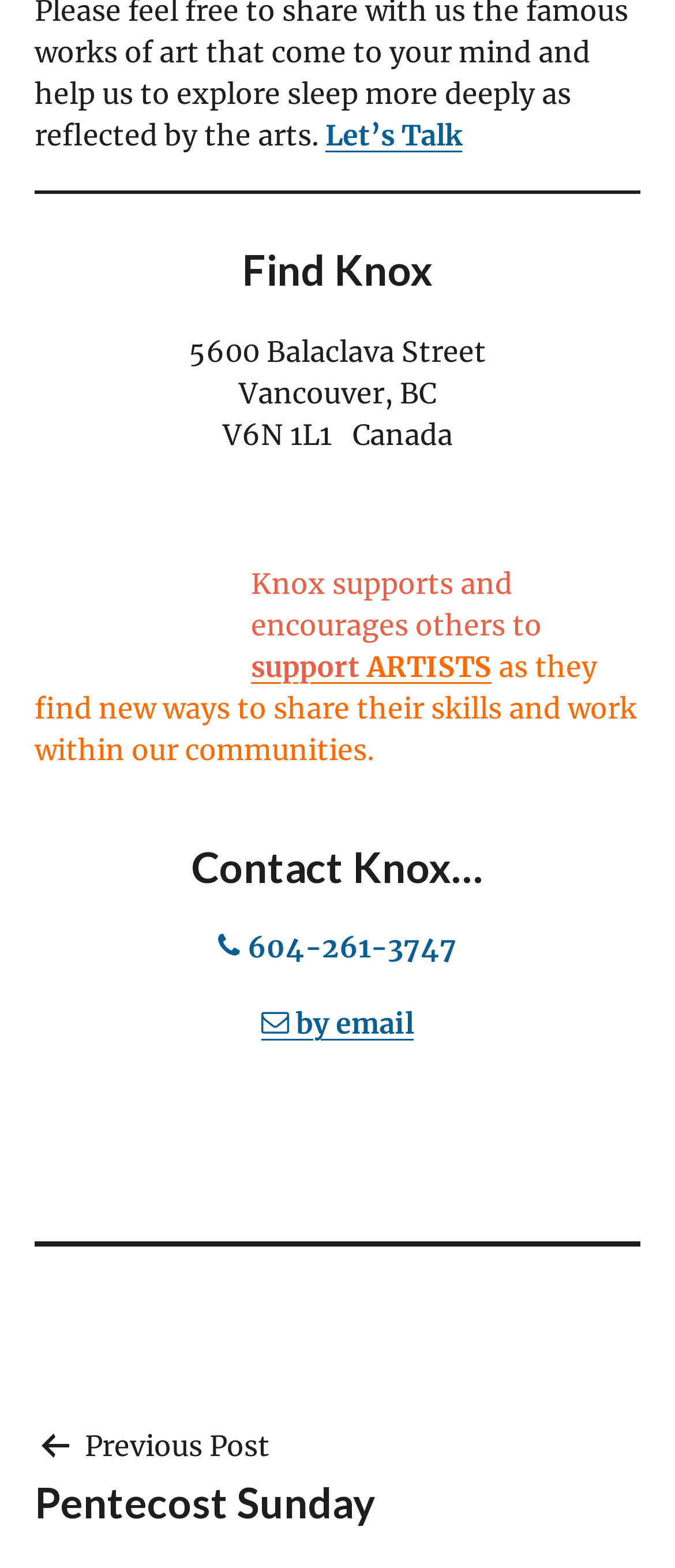Provide the bounding box coordinates of the HTML element described by the text: "by email".

[0.387, 0.642, 0.613, 0.664]